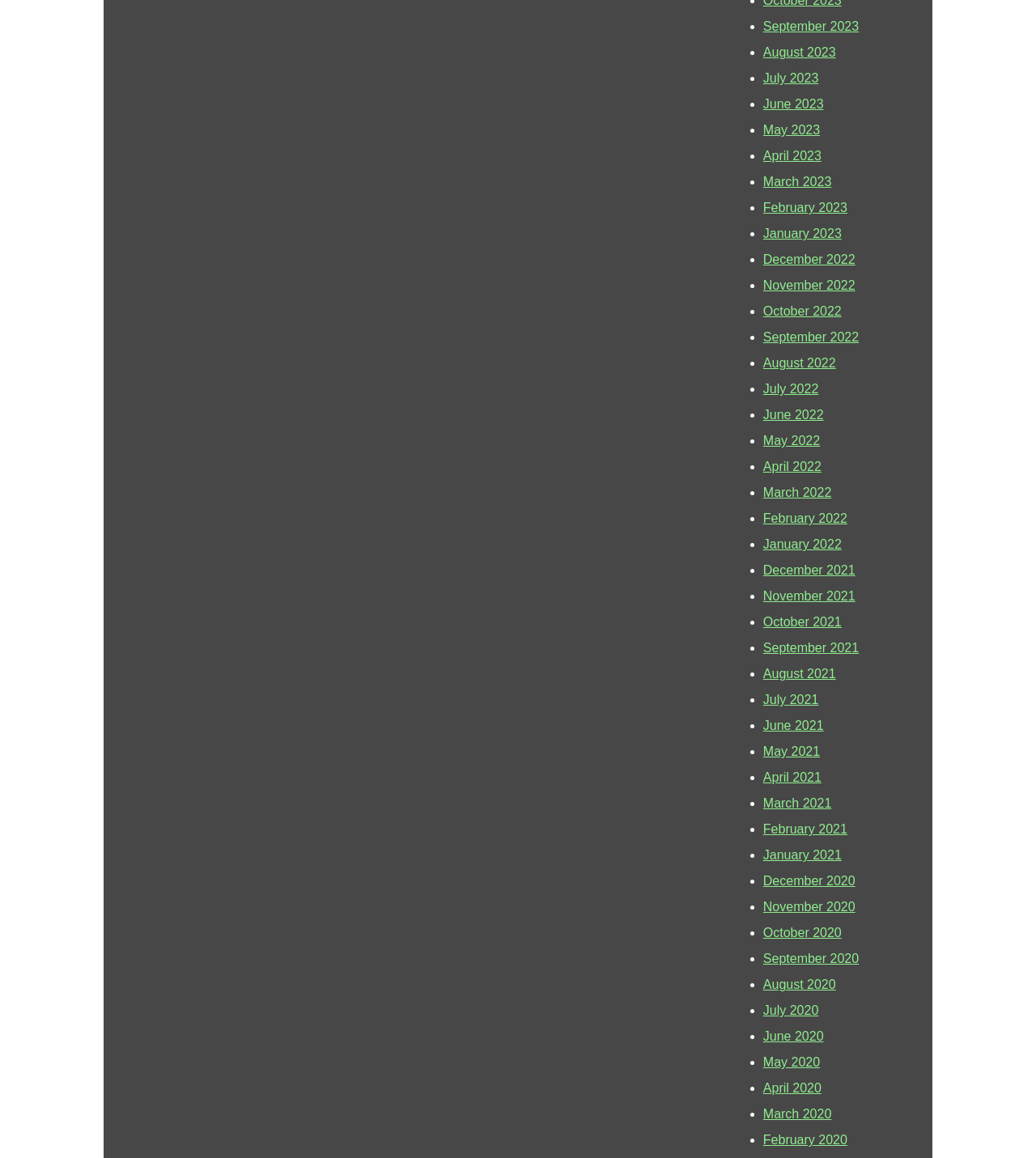Look at the image and answer the question in detail:
Are the links on the webpage in chronological order?

By examining the list of links on the webpage, I found that they are in chronological order, with the most recent month and year link at the top and the earliest link at the bottom.